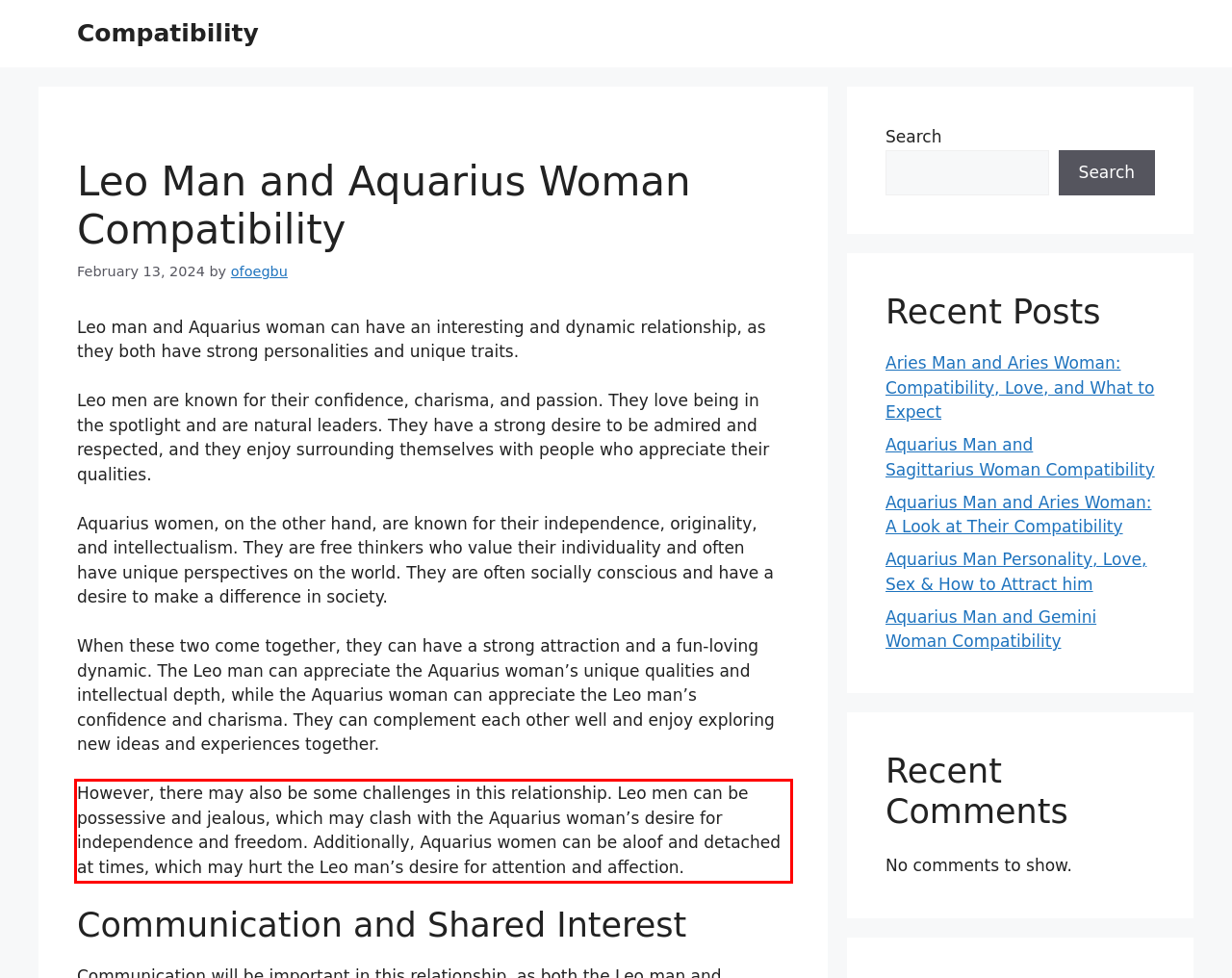Identify the text inside the red bounding box on the provided webpage screenshot by performing OCR.

However, there may also be some challenges in this relationship. Leo men can be possessive and jealous, which may clash with the Aquarius woman’s desire for independence and freedom. Additionally, Aquarius women can be aloof and detached at times, which may hurt the Leo man’s desire for attention and affection.